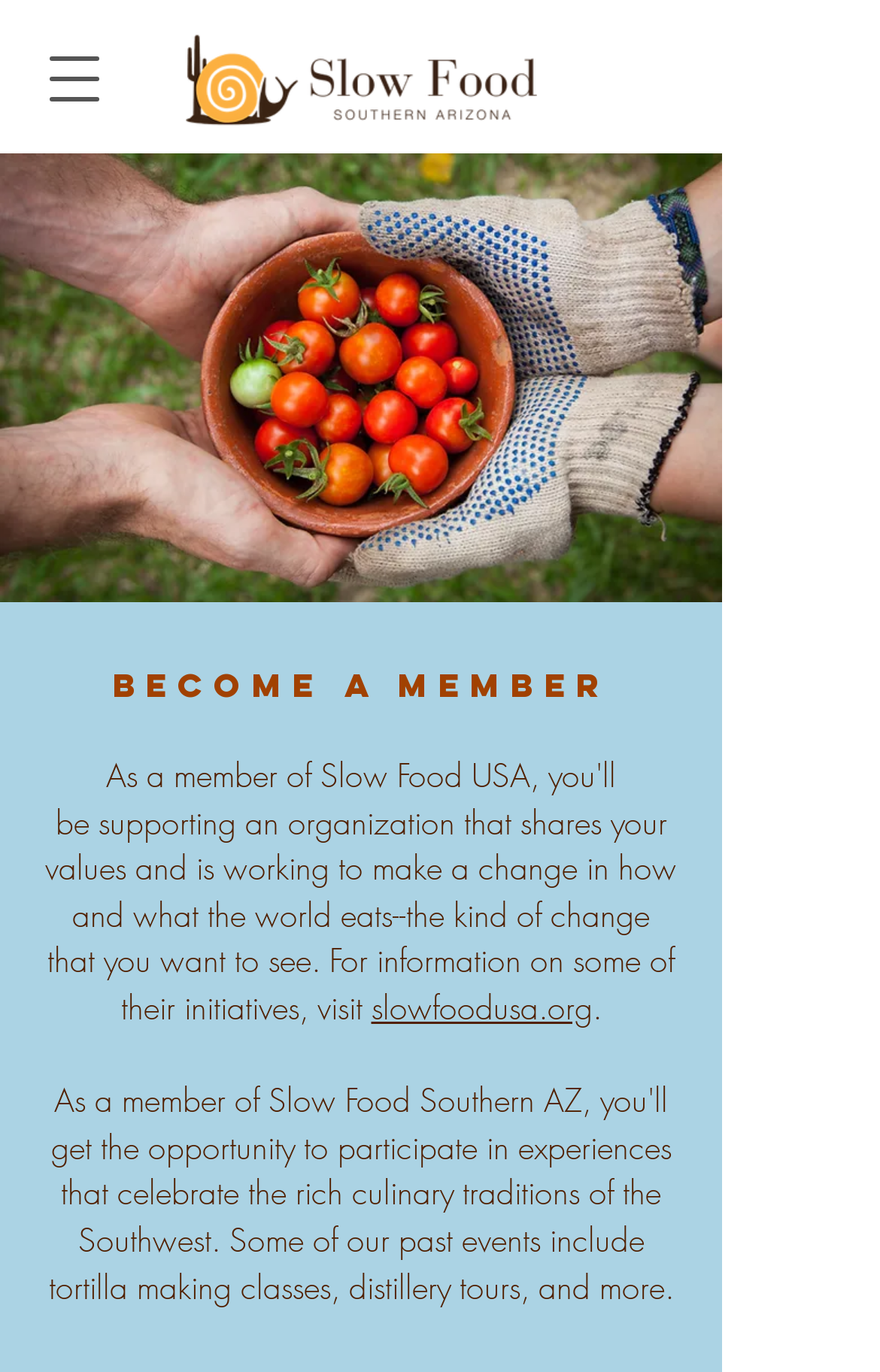Using the provided element description: "aria-label="Open navigation menu"", identify the bounding box coordinates. The coordinates should be four floats between 0 and 1 in the order [left, top, right, bottom].

[0.021, 0.016, 0.149, 0.099]